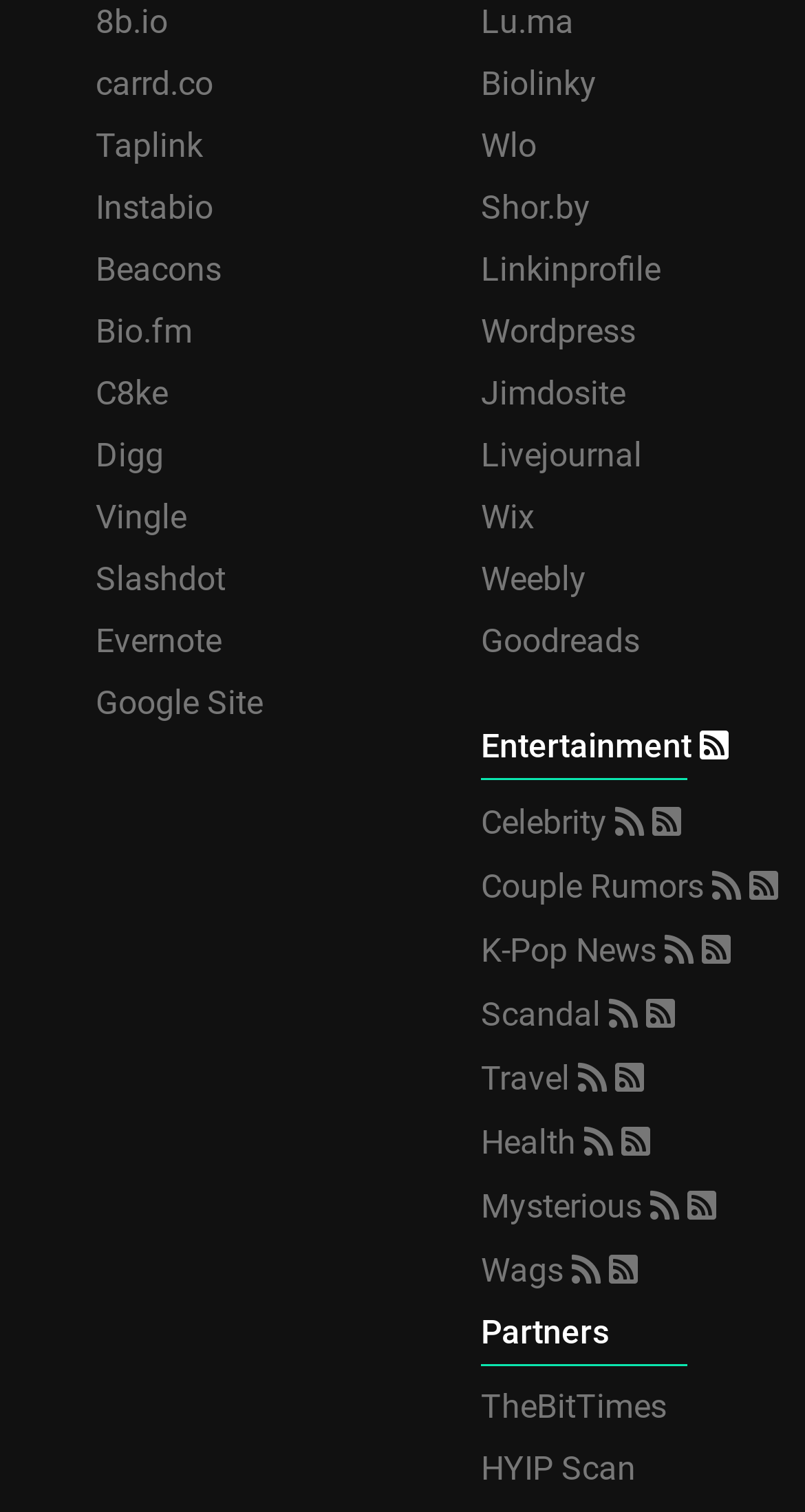Locate the bounding box coordinates of the area that needs to be clicked to fulfill the following instruction: "Read Entertainment News". The coordinates should be in the format of four float numbers between 0 and 1, namely [left, top, right, bottom].

[0.598, 0.481, 0.87, 0.506]